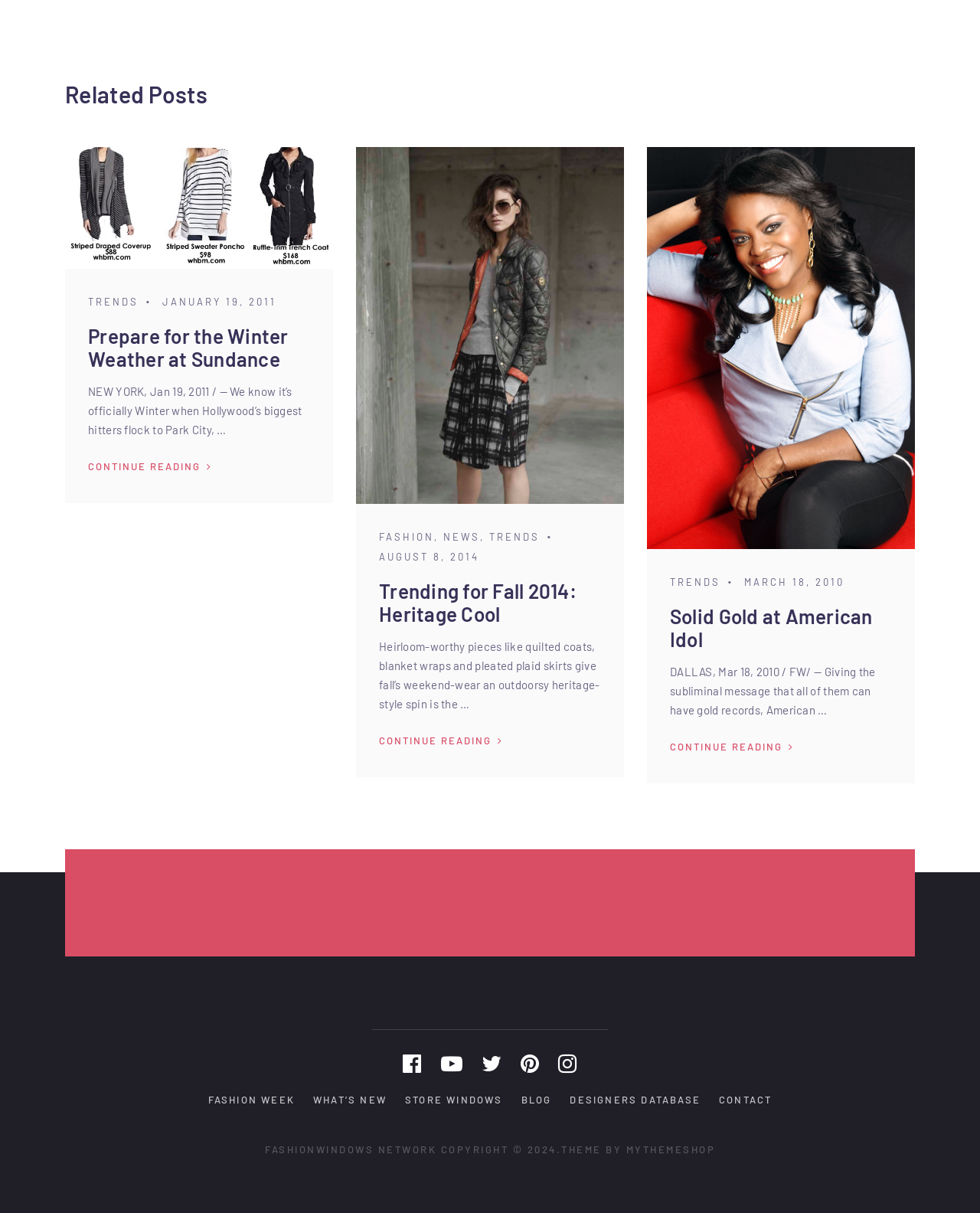Show the bounding box coordinates for the element that needs to be clicked to execute the following instruction: "Go to the 'FASHION WEEK' page". Provide the coordinates in the form of four float numbers between 0 and 1, i.e., [left, top, right, bottom].

[0.212, 0.901, 0.301, 0.912]